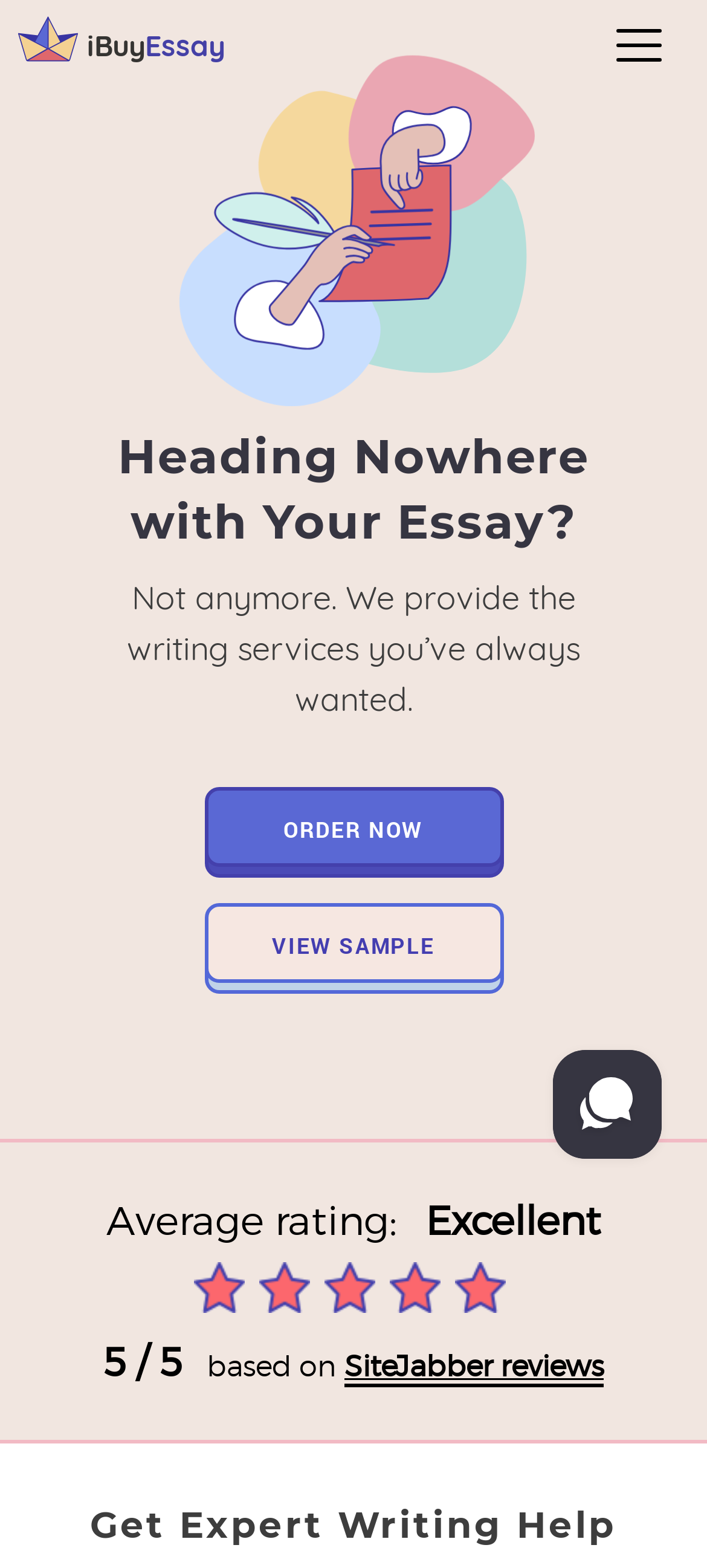Using details from the image, please answer the following question comprehensively:
What is the source of the reviews?

I found the source of the reviews by looking at the link 'SiteJabber reviews', which is located near the rating text. This suggests that the reviews are from SiteJabber, a review website.